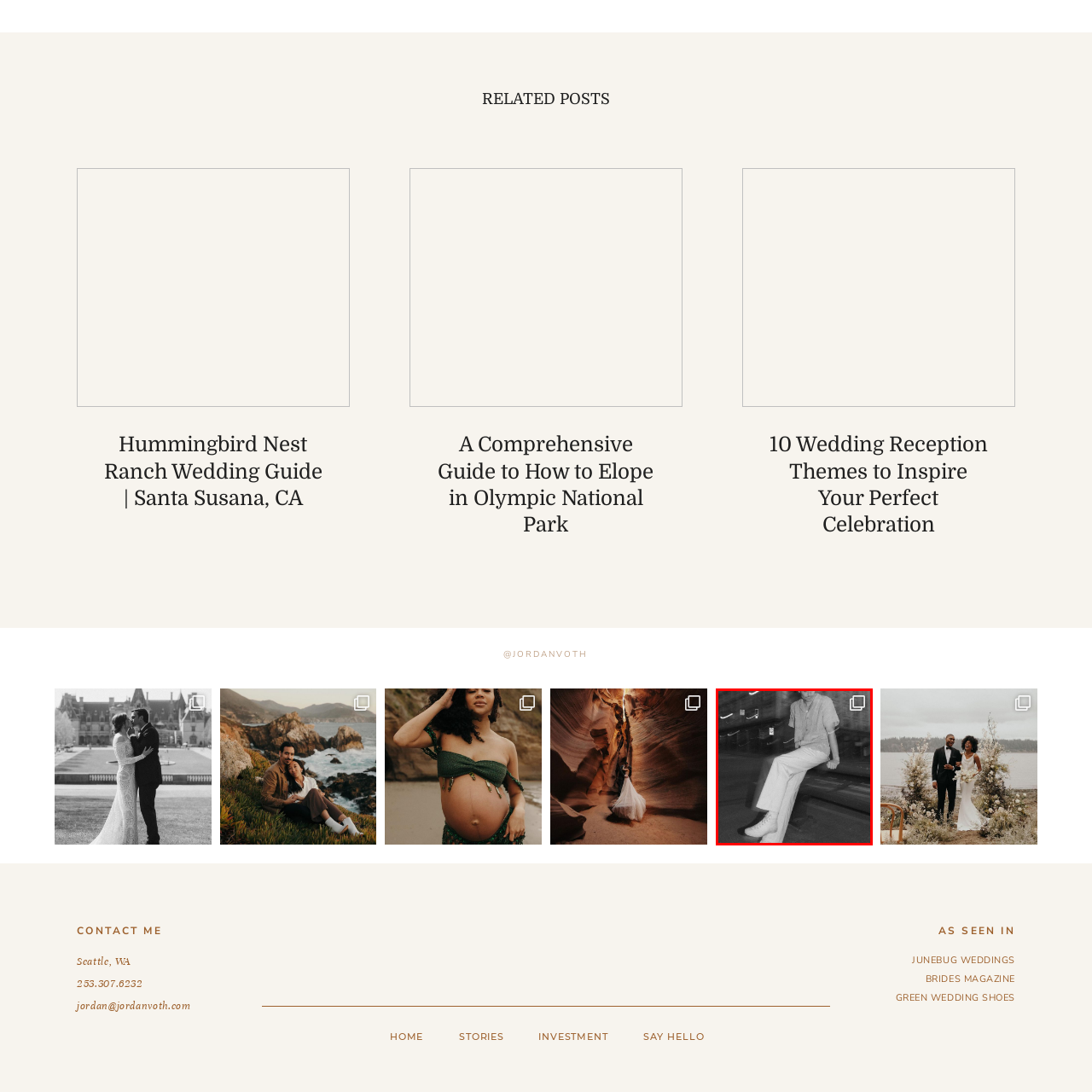Describe in detail the elements and actions shown in the image within the red-bordered area.

The image captures a stylish individual sitting casually on a rail, embodying a modern urban aesthetic. Dressed in a loose-fitting, short-sleeved shirt and wide-leg trousers, the outfit exudes comfort while maintaining a trendy vibe. The striking contrast of the monochrome palette adds to the mood, with soft lighting and ambient cityscape blurred in the background, suggesting a chic evening atmosphere. The person completes their look with bold, white boots, standing out against the darker elements of the scene. This image not only highlights fashion but also conveys a sense of relaxed confidence in an urban setting, making it a perfect fit for contemporary fashion narratives.